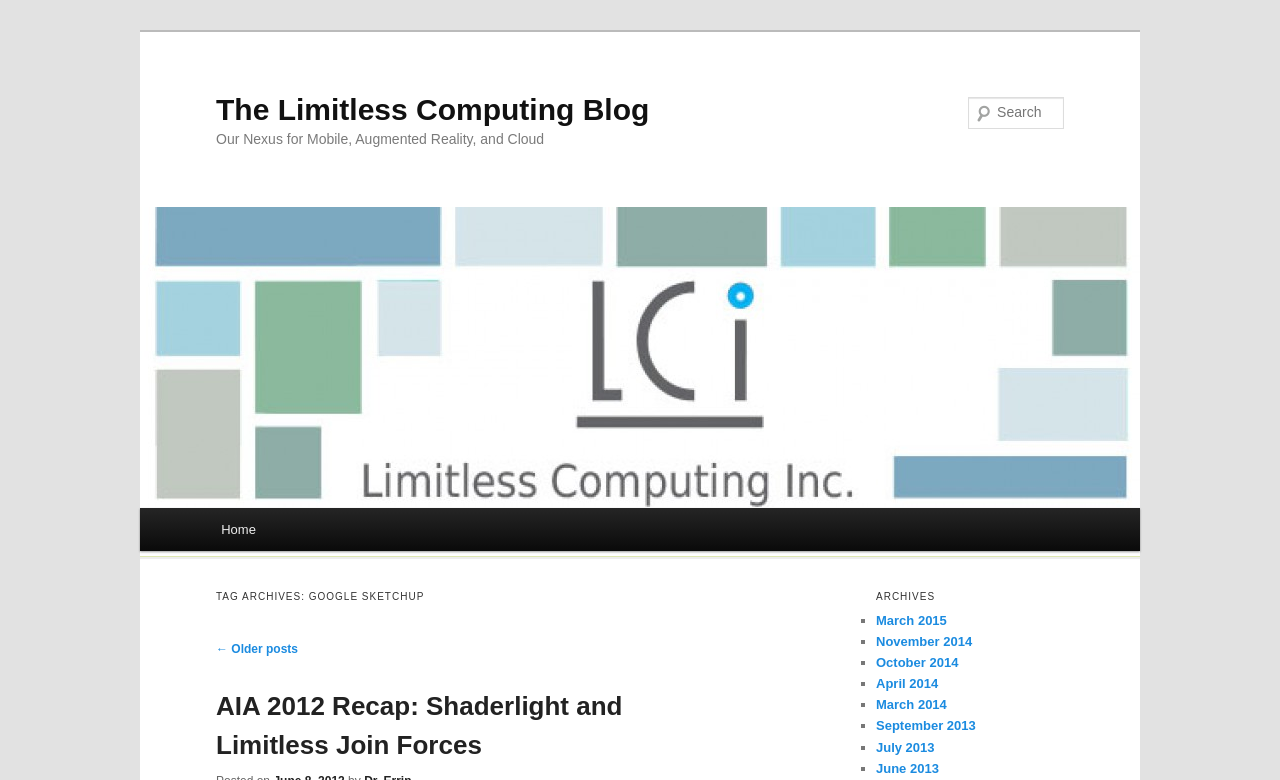Locate the bounding box coordinates for the element described below: "July 2013". The coordinates must be four float values between 0 and 1, formatted as [left, top, right, bottom].

[0.684, 0.948, 0.73, 0.967]